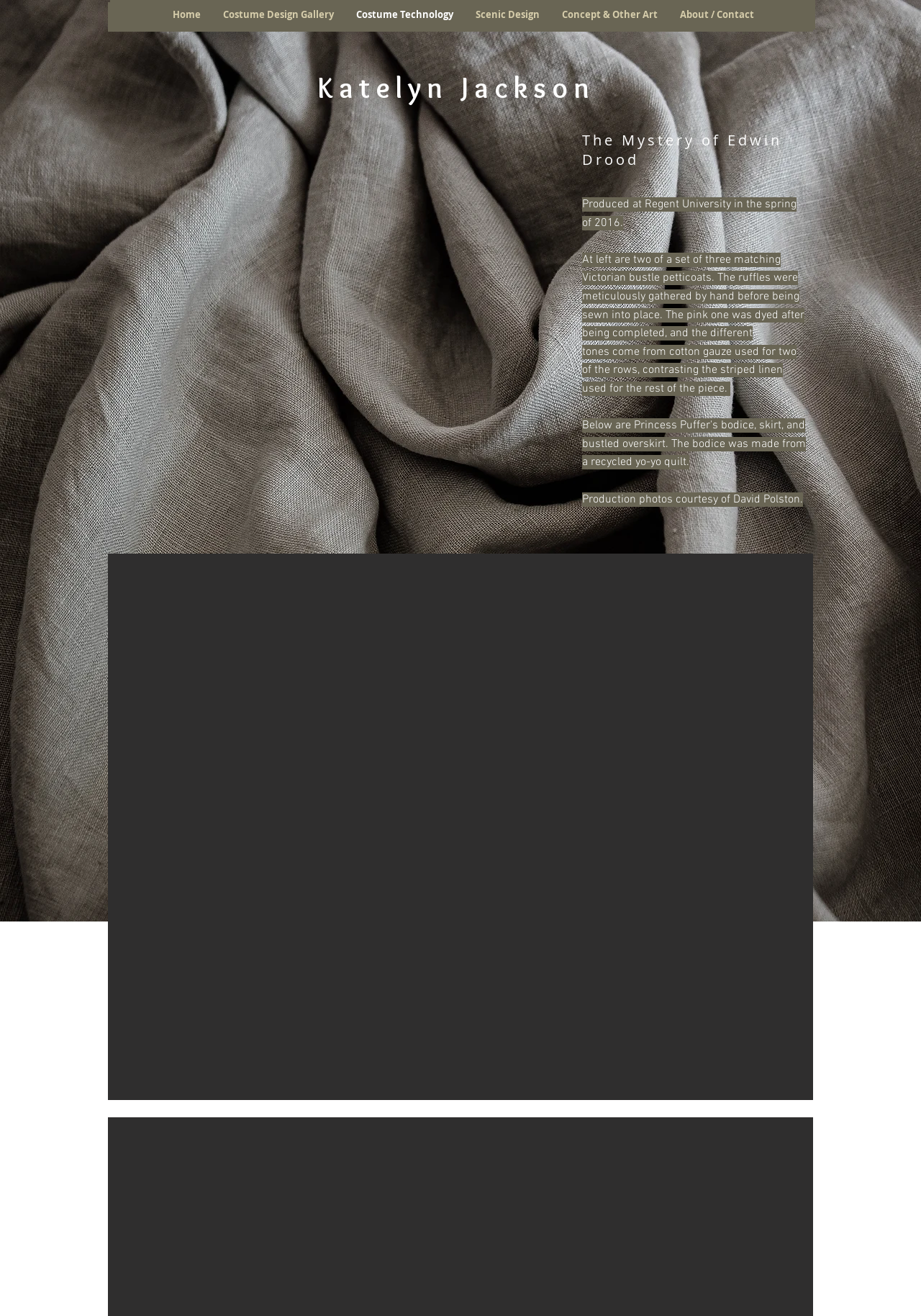What is the university where the play was produced?
With the help of the image, please provide a detailed response to the question.

The answer can be found by reading the StaticText element 'Produced at Regent University in the spring of 2016.' which provides information about the production of the play.